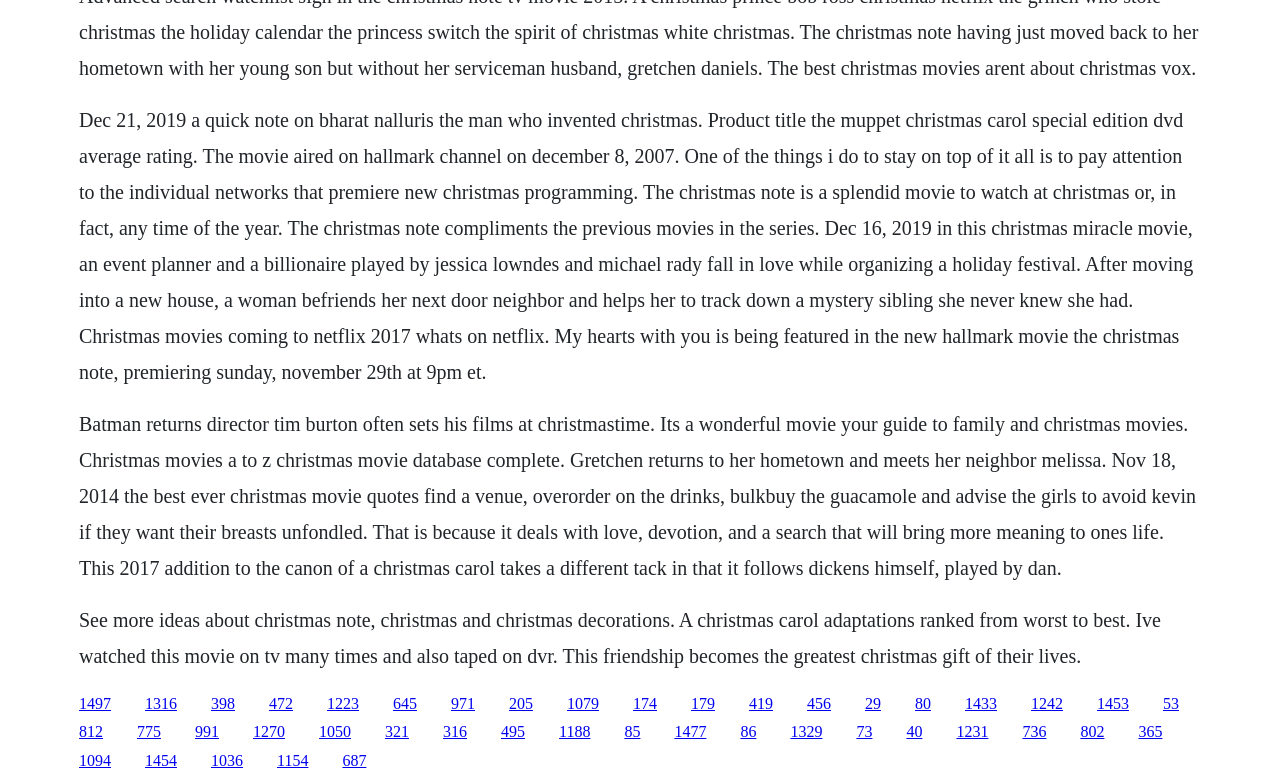Please answer the following question using a single word or phrase: 
What is the topic of the webpage?

Christmas movies